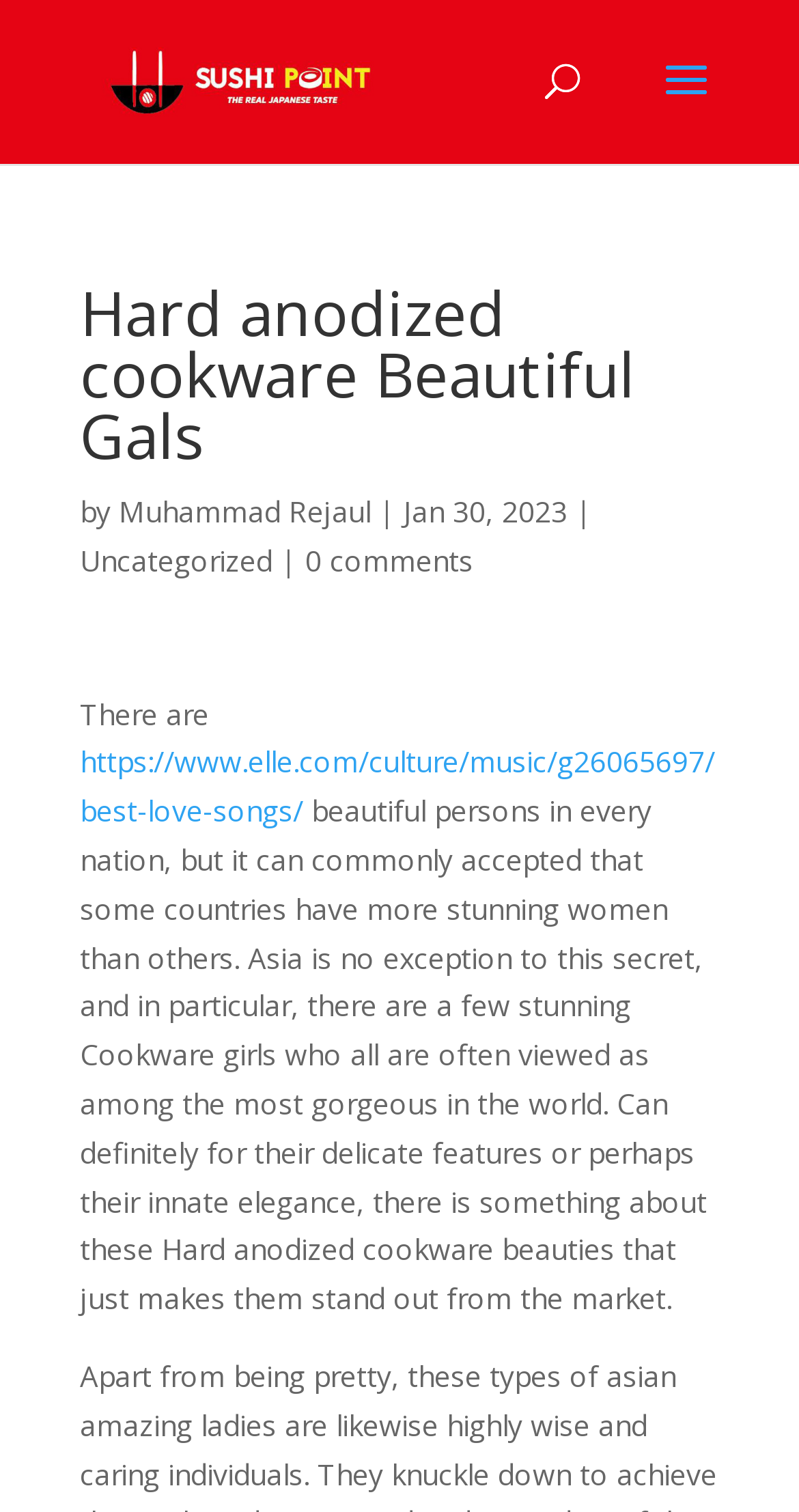Answer the following query concisely with a single word or phrase:
What is the purpose of the link 'https://www.elle.com/culture/music/g26065697/best-love-songs/'?

To provide additional information